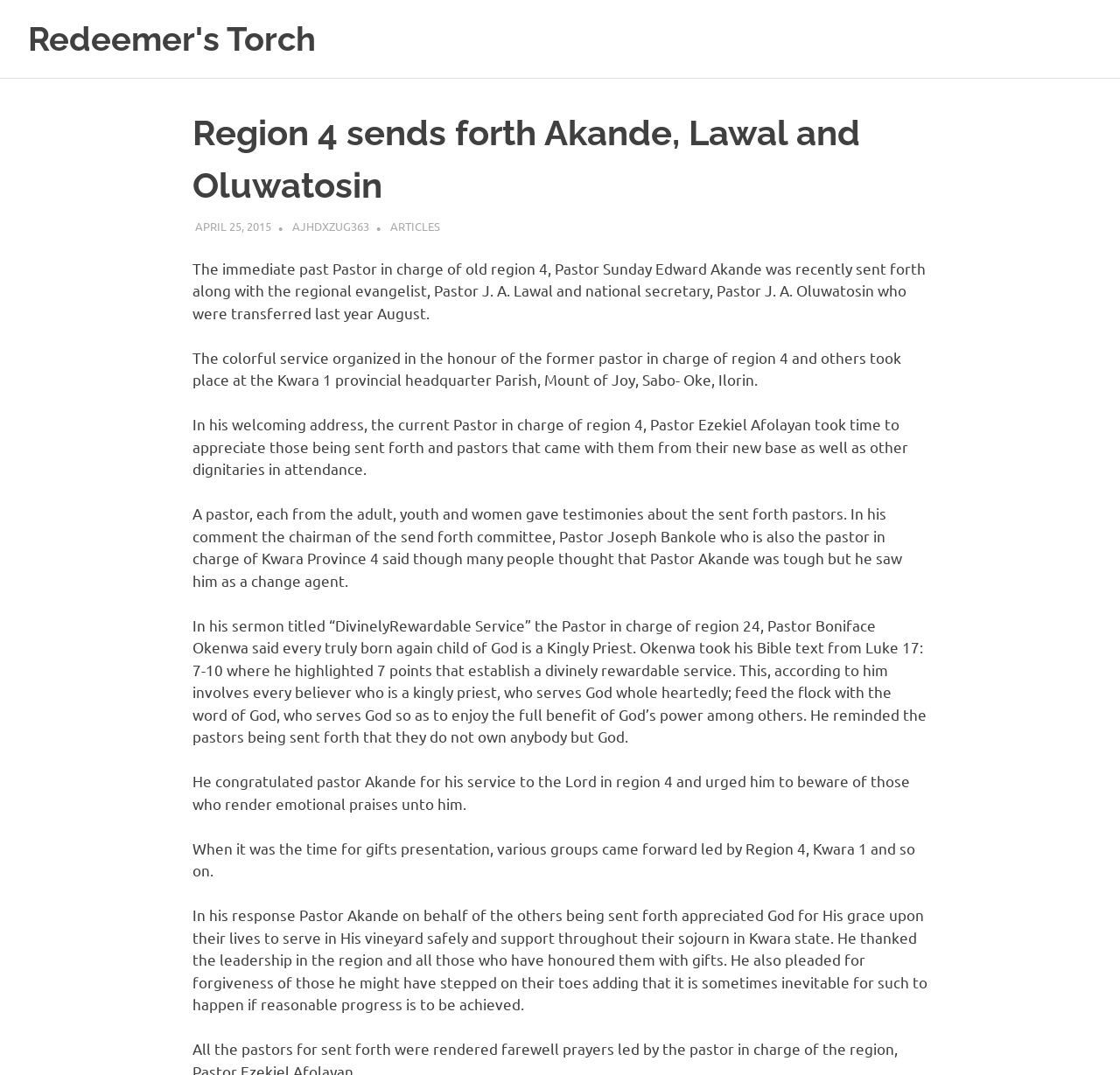Offer a meticulous description of the webpage's structure and content.

The webpage appears to be a news article or blog post about a farewell ceremony for Pastor Sunday Edward Akande and other pastors. At the top of the page, there is a link to "Redeemer's Torch" and a static text "Most Widely Read Newspaper". Below this, there is a header section with a heading "Region 4 sends forth Akande, Lawal and Oluwatosin" and three links: "APRIL 25, 2015", "AJHDXZUG363", and "ARTICLES".

The main content of the page is a series of paragraphs describing the farewell ceremony. The text is divided into seven sections, each describing a different aspect of the event. The first paragraph introduces the ceremony, which was held to bid farewell to Pastor Akande and other pastors who were transferred last year. The following paragraphs describe the welcoming address, testimonies from other pastors, a sermon by Pastor Boniface Okenwa, and the presentation of gifts to the departing pastors.

Throughout the page, there are no images mentioned. The text is the primary focus, with a clear structure and organization. The language is formal and descriptive, suggesting a news article or blog post rather than a personal or casual writing style.